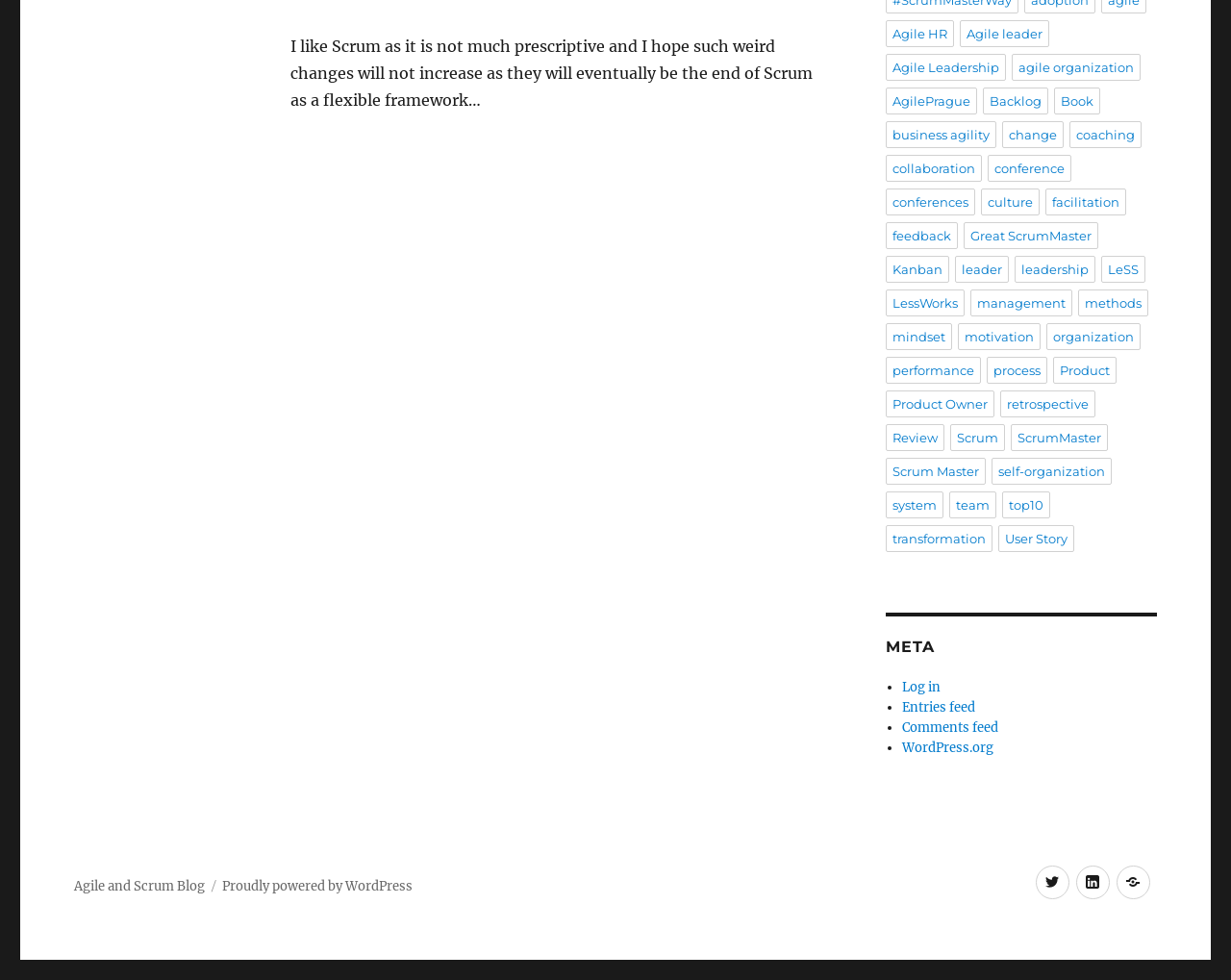Specify the bounding box coordinates of the region I need to click to perform the following instruction: "Go to Agile Leadership". The coordinates must be four float numbers in the range of 0 to 1, i.e., [left, top, right, bottom].

[0.72, 0.055, 0.817, 0.083]